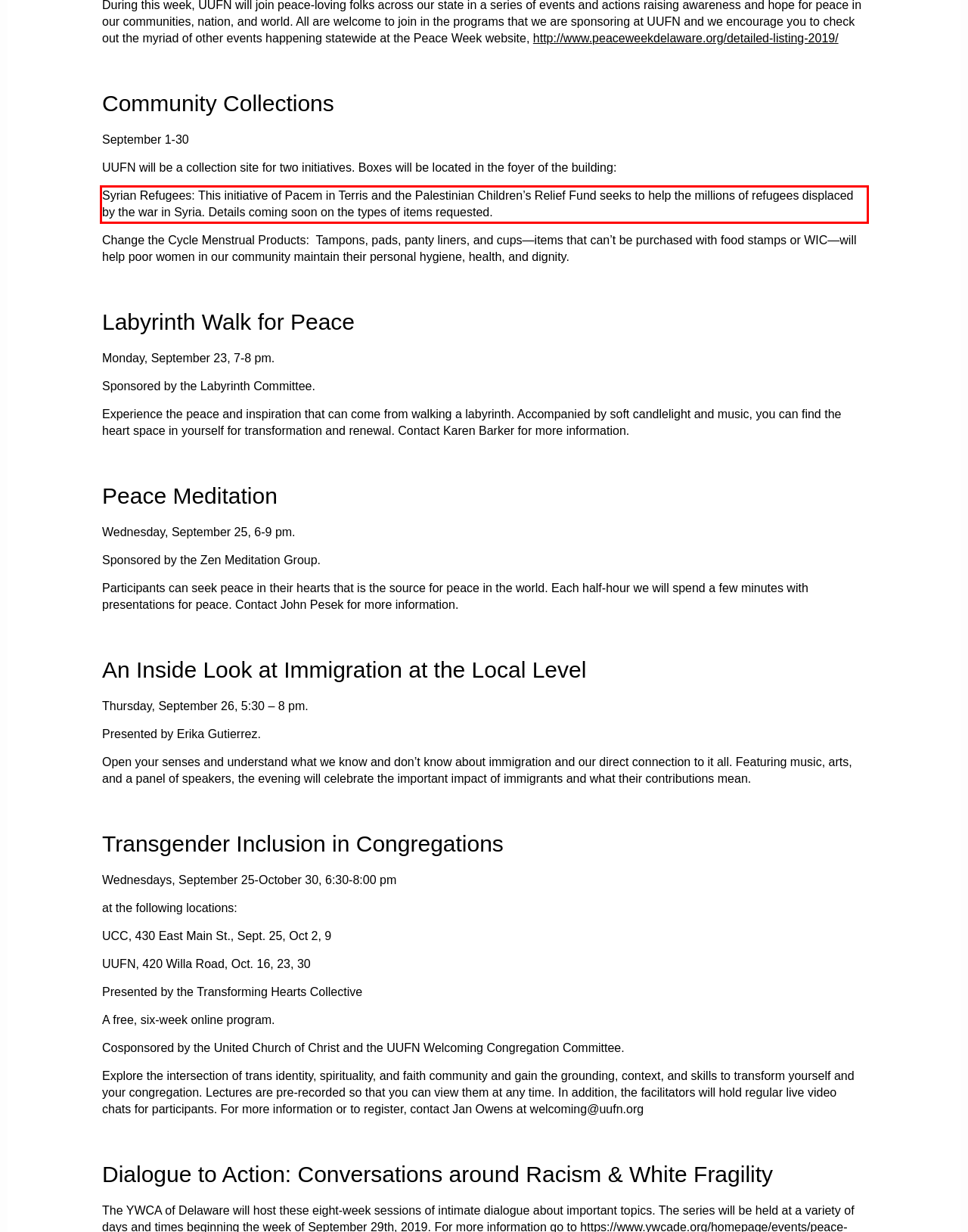You are provided with a screenshot of a webpage that includes a red bounding box. Extract and generate the text content found within the red bounding box.

Syrian Refugees: This initiative of Pacem in Terris and the Palestinian Children’s Relief Fund seeks to help the millions of refugees displaced by the war in Syria. Details coming soon on the types of items requested.